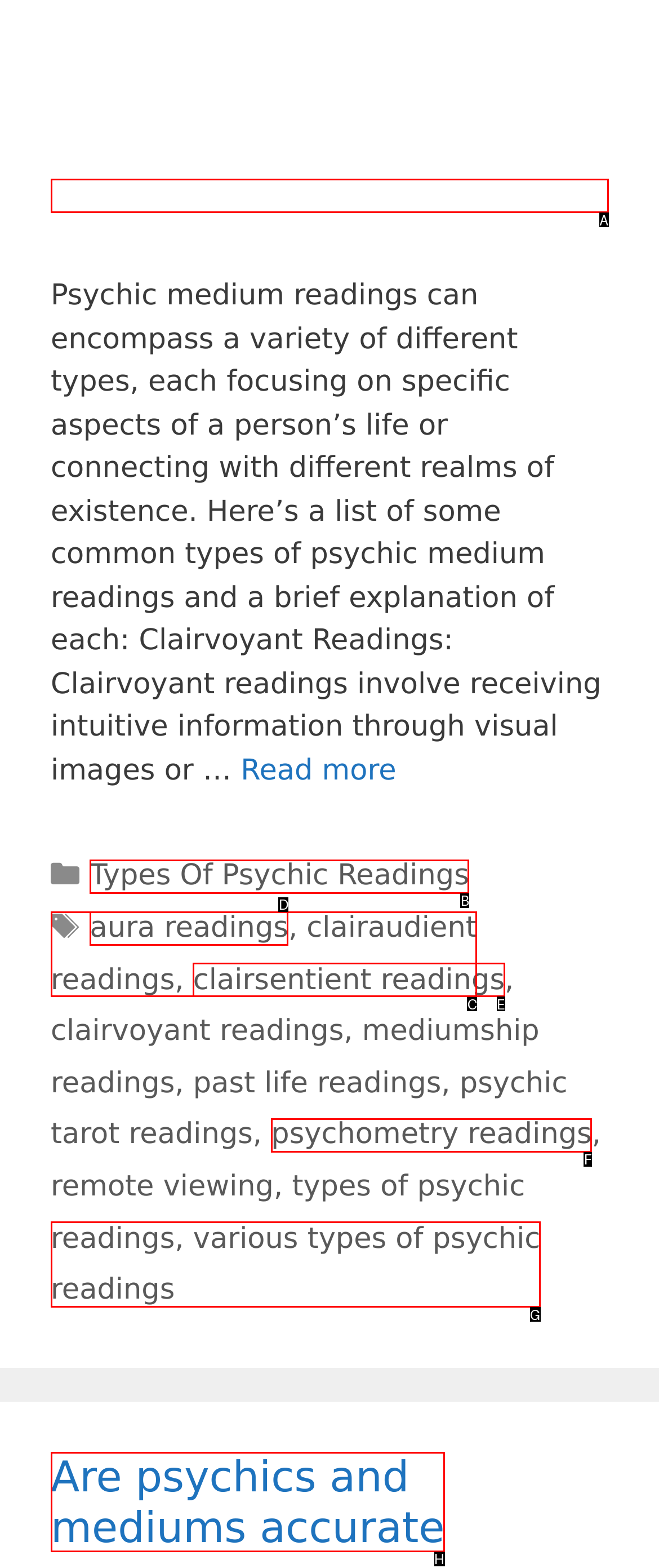Pick the HTML element that corresponds to the description: various types of psychic readings
Answer with the letter of the correct option from the given choices directly.

G